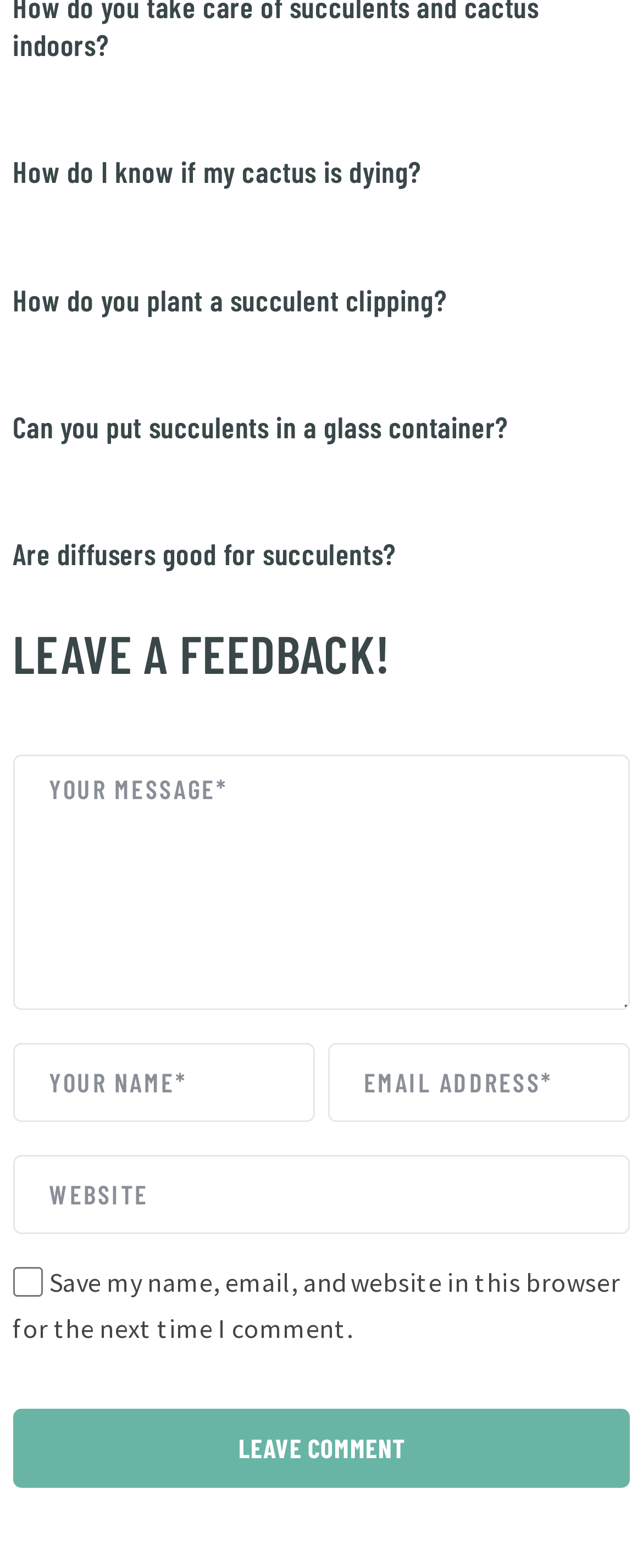Identify the bounding box coordinates of the clickable region required to complete the instruction: "Click on the link to learn about how to plant a succulent clipping". The coordinates should be given as four float numbers within the range of 0 and 1, i.e., [left, top, right, bottom].

[0.02, 0.179, 0.693, 0.202]